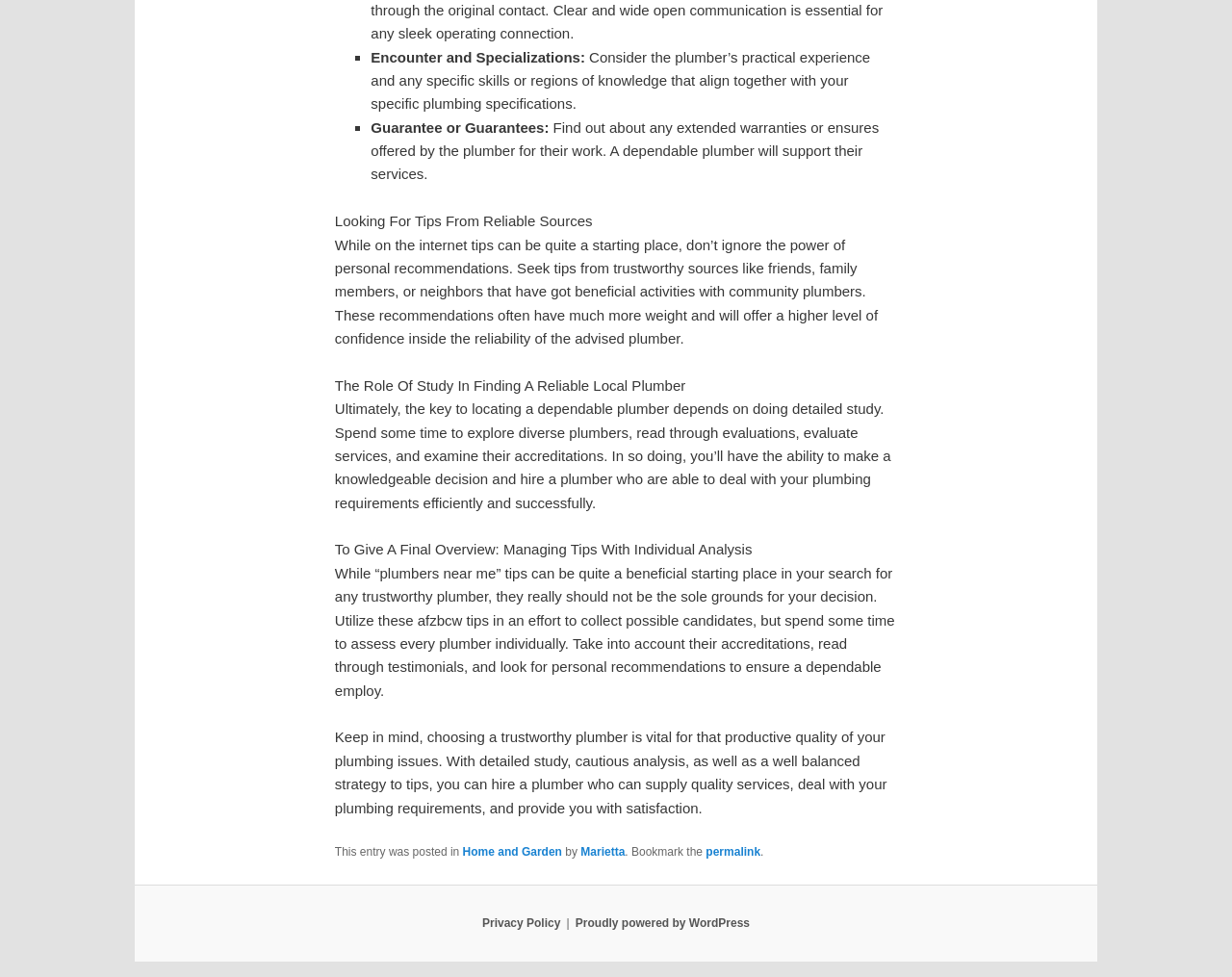Locate the bounding box for the described UI element: "Privacy Policy". Ensure the coordinates are four float numbers between 0 and 1, formatted as [left, top, right, bottom].

[0.391, 0.938, 0.455, 0.952]